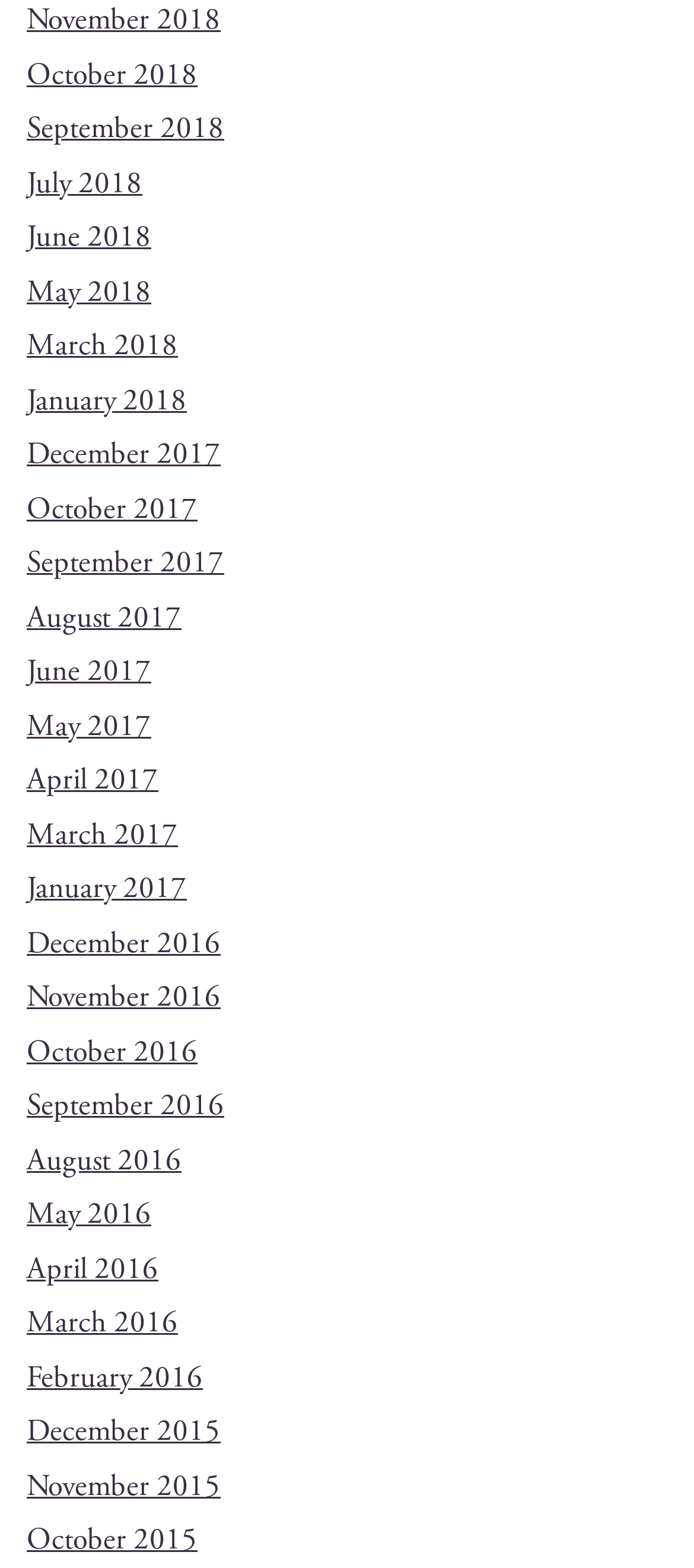Using details from the image, please answer the following question comprehensively:
What is the latest month listed on the webpage?

I looked at the links on the webpage and found that the latest month listed is November 2018, which is the 1st link from the top.